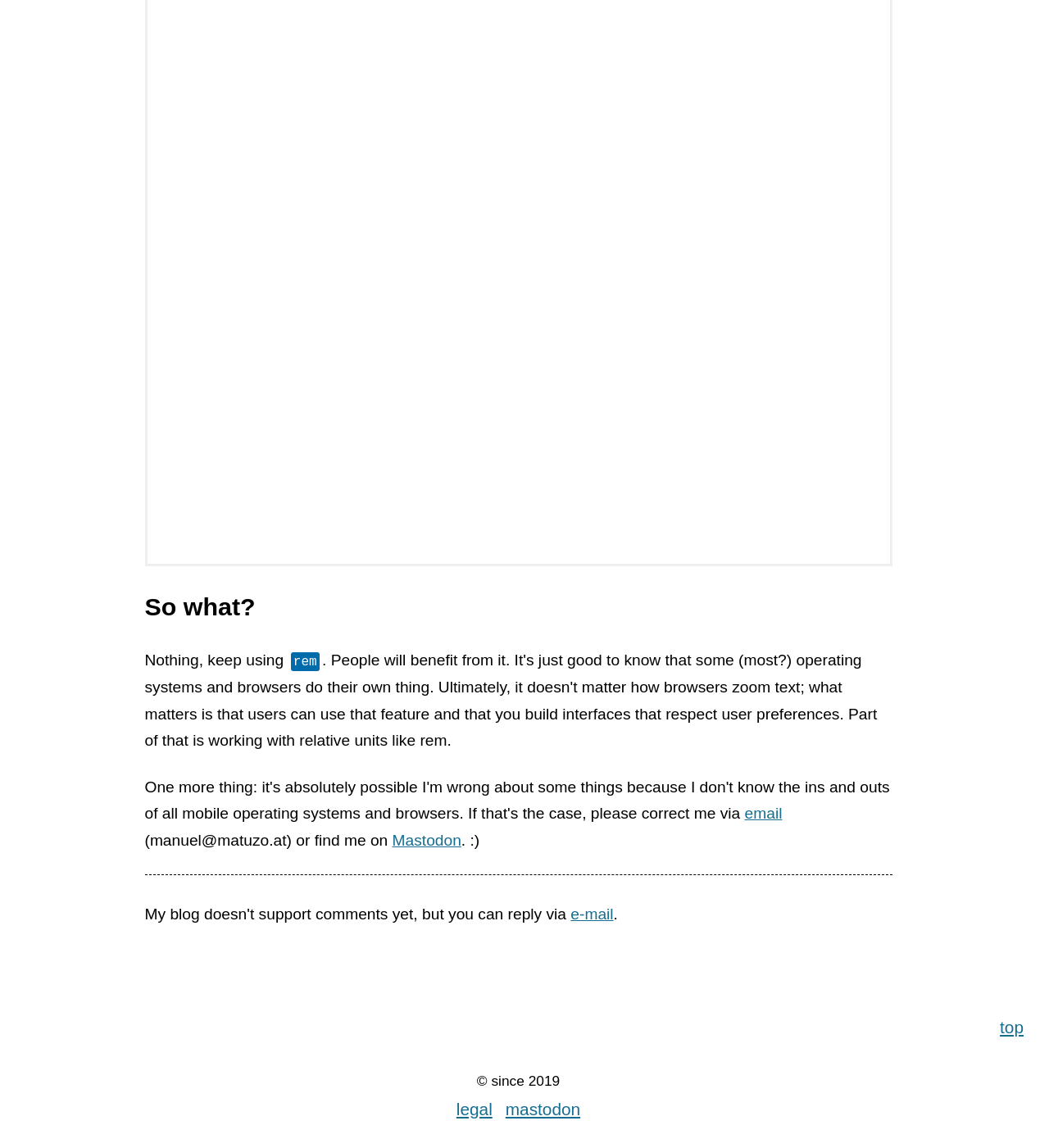How many links are in the footer section?
Give a single word or phrase answer based on the content of the image.

2